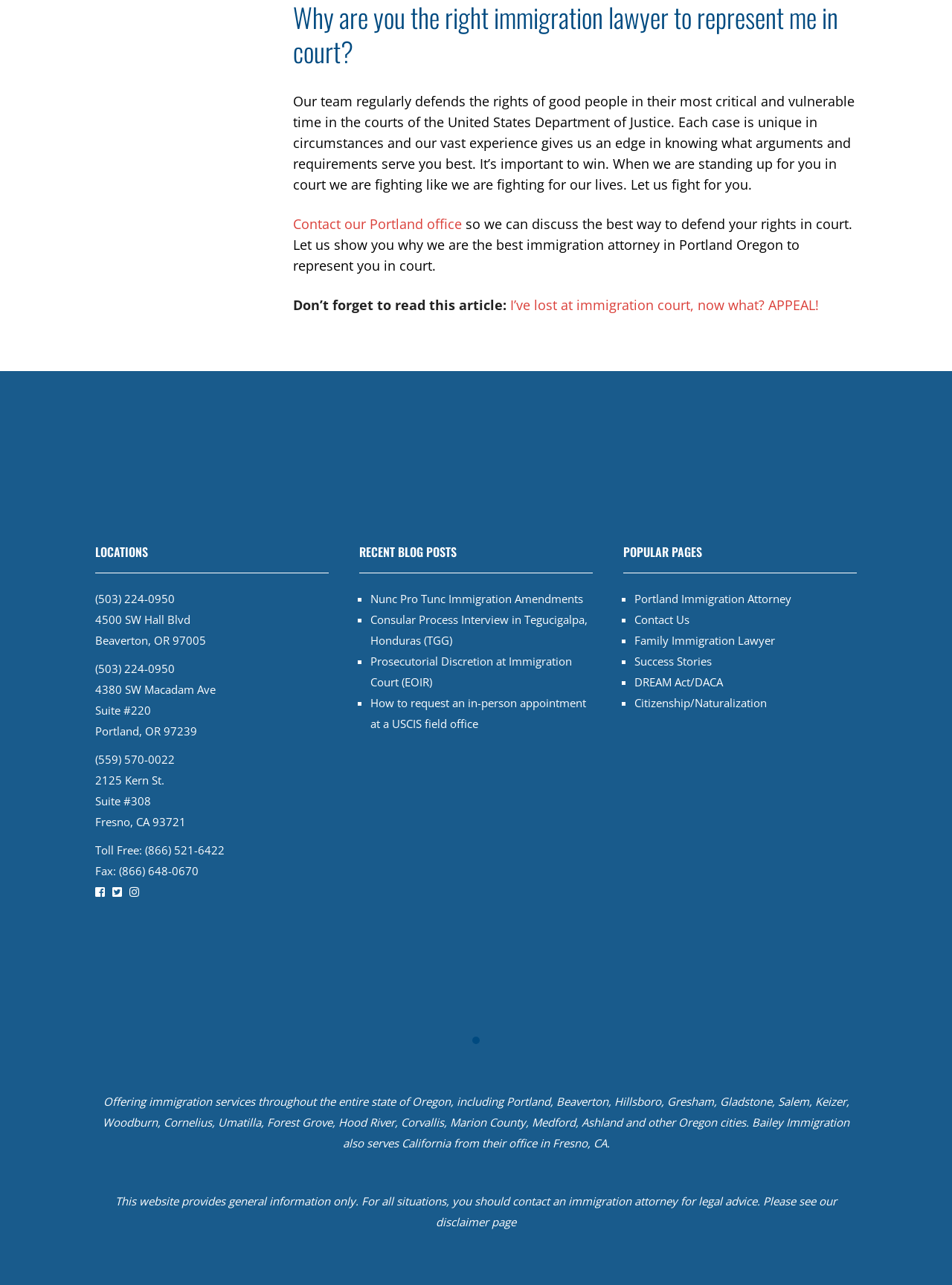What is the main service offered by this law firm?
Please answer the question with as much detail as possible using the screenshot.

Based on the webpage content, it is clear that the law firm specializes in immigration services, as they mention defending the rights of good people in the courts of the United States Department of Justice and provide information about their immigration attorneys and services.